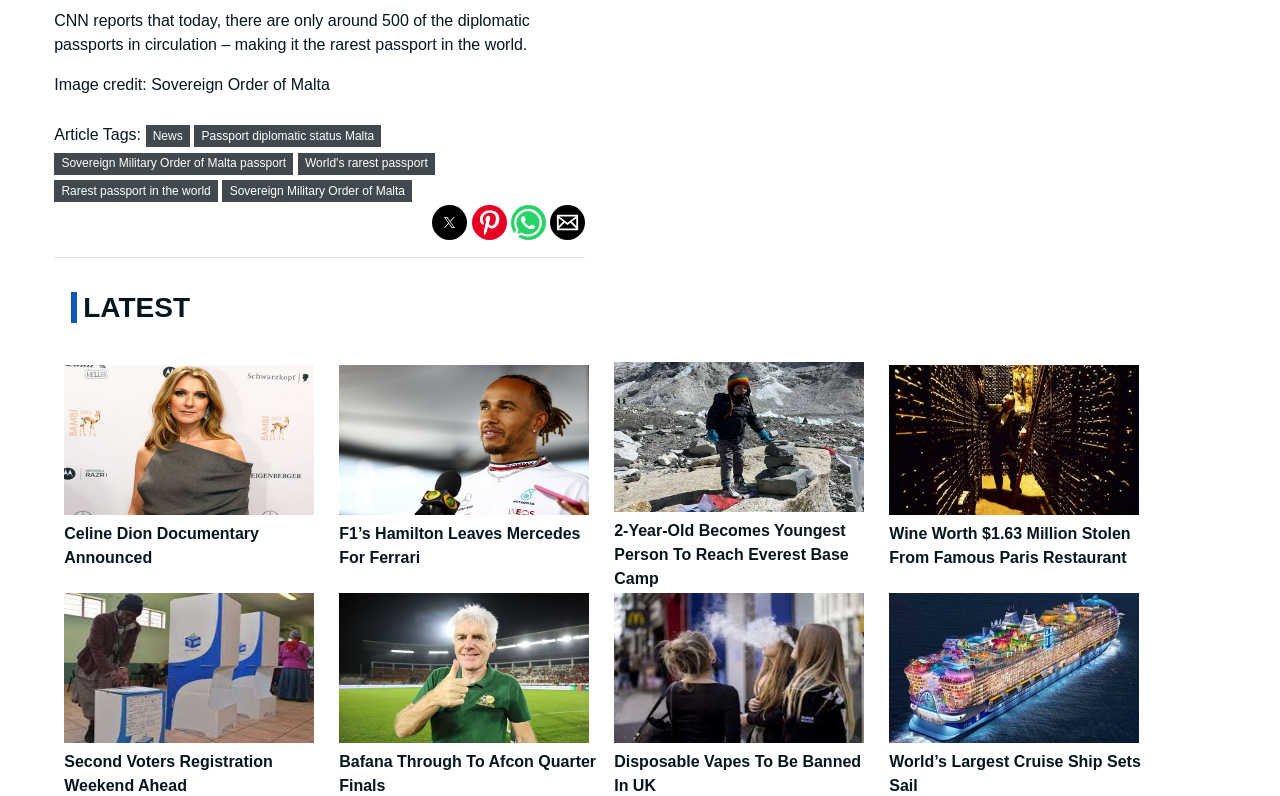Find the bounding box of the element with the following description: "World's rarest passport". The coordinates must be four float numbers between 0 and 1, formatted as [left, top, right, bottom].

[0.238, 0.196, 0.334, 0.214]